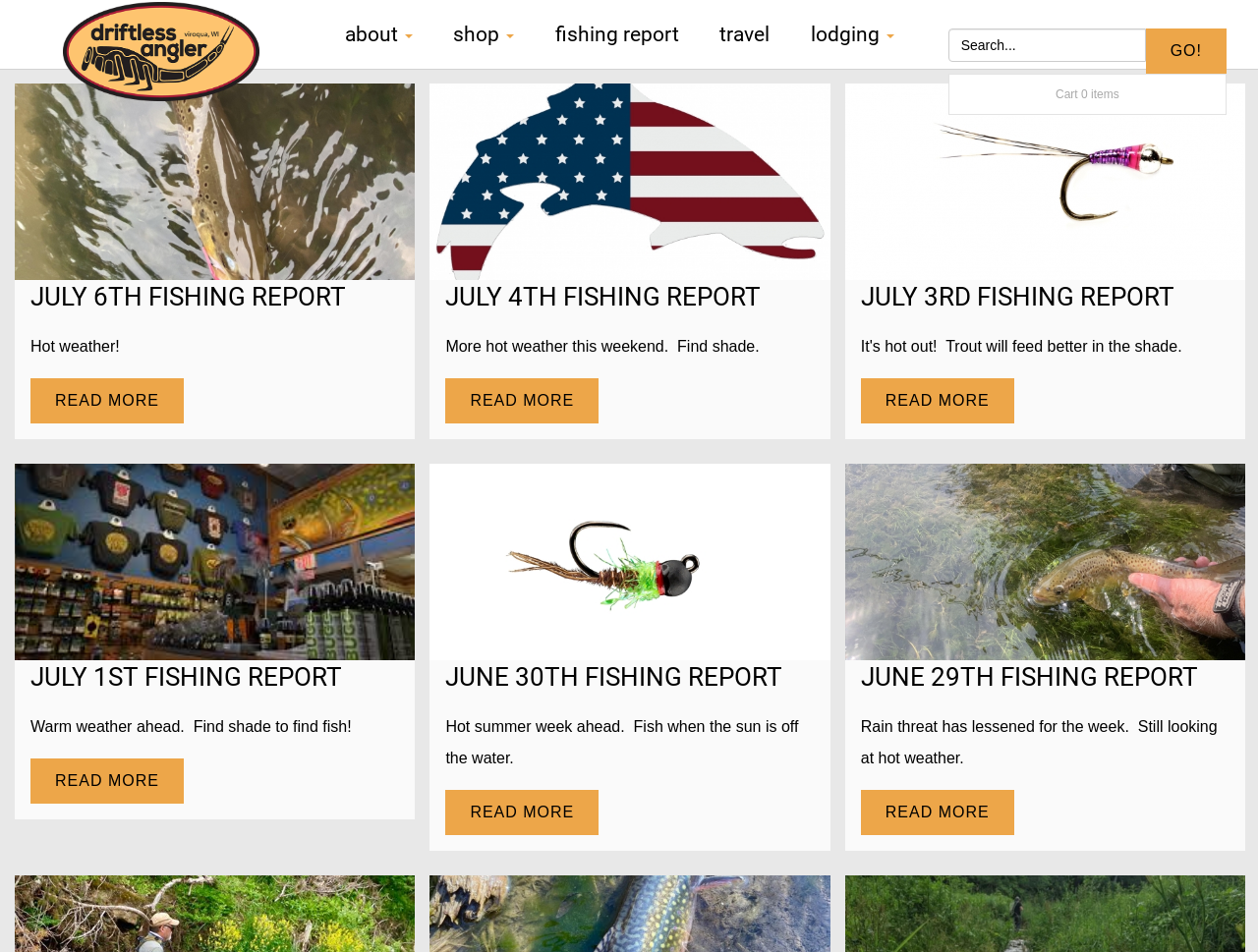Can you find the bounding box coordinates of the area I should click to execute the following instruction: "read July 6th fishing report"?

[0.024, 0.294, 0.317, 0.381]